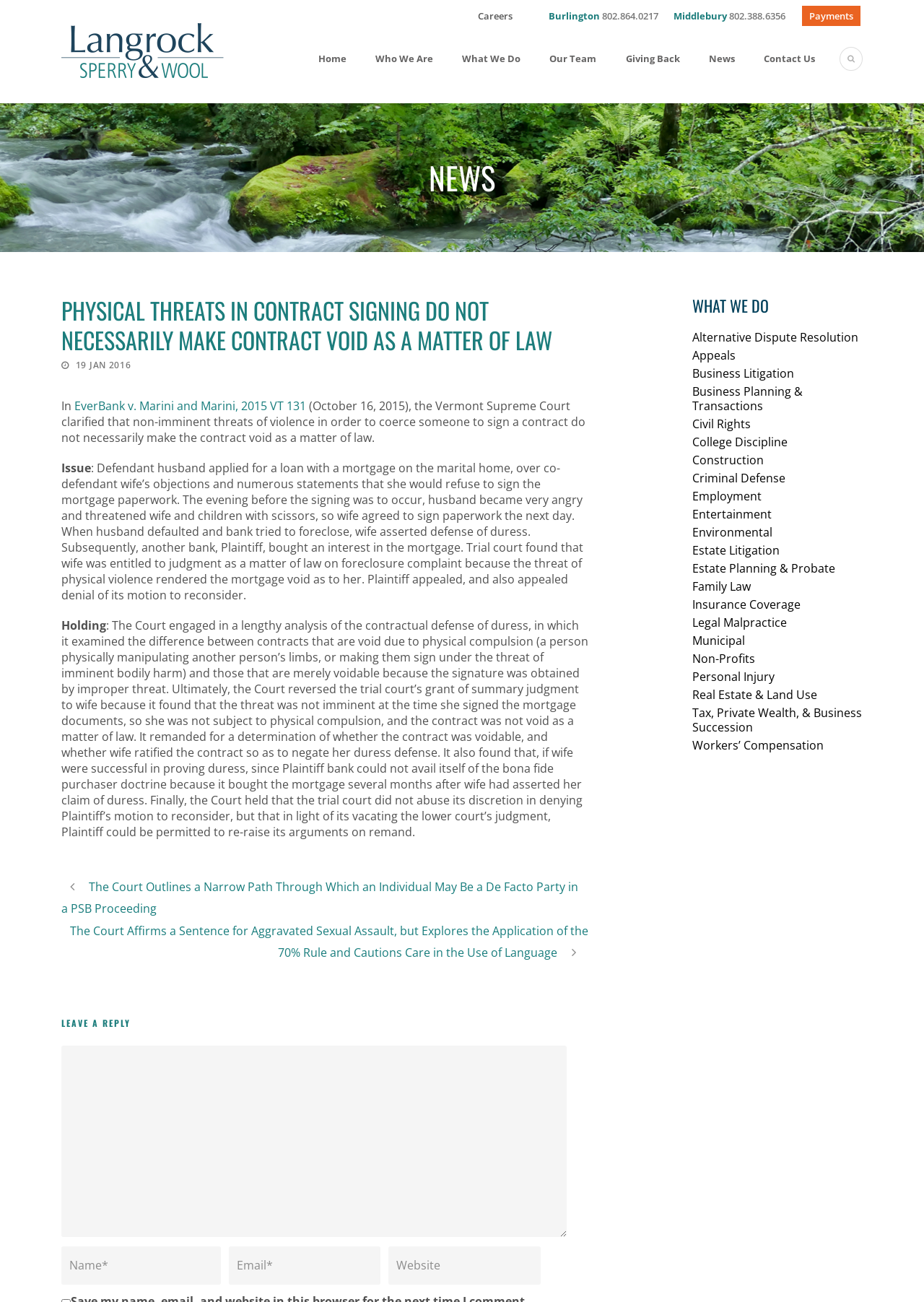Examine the image and give a thorough answer to the following question:
How many practice areas does the law firm have?

The law firm has 20 practice areas, as listed in the 'WHAT WE DO' section of the webpage, which includes areas such as Alternative Dispute Resolution, Appeals, Business Litigation, and more.